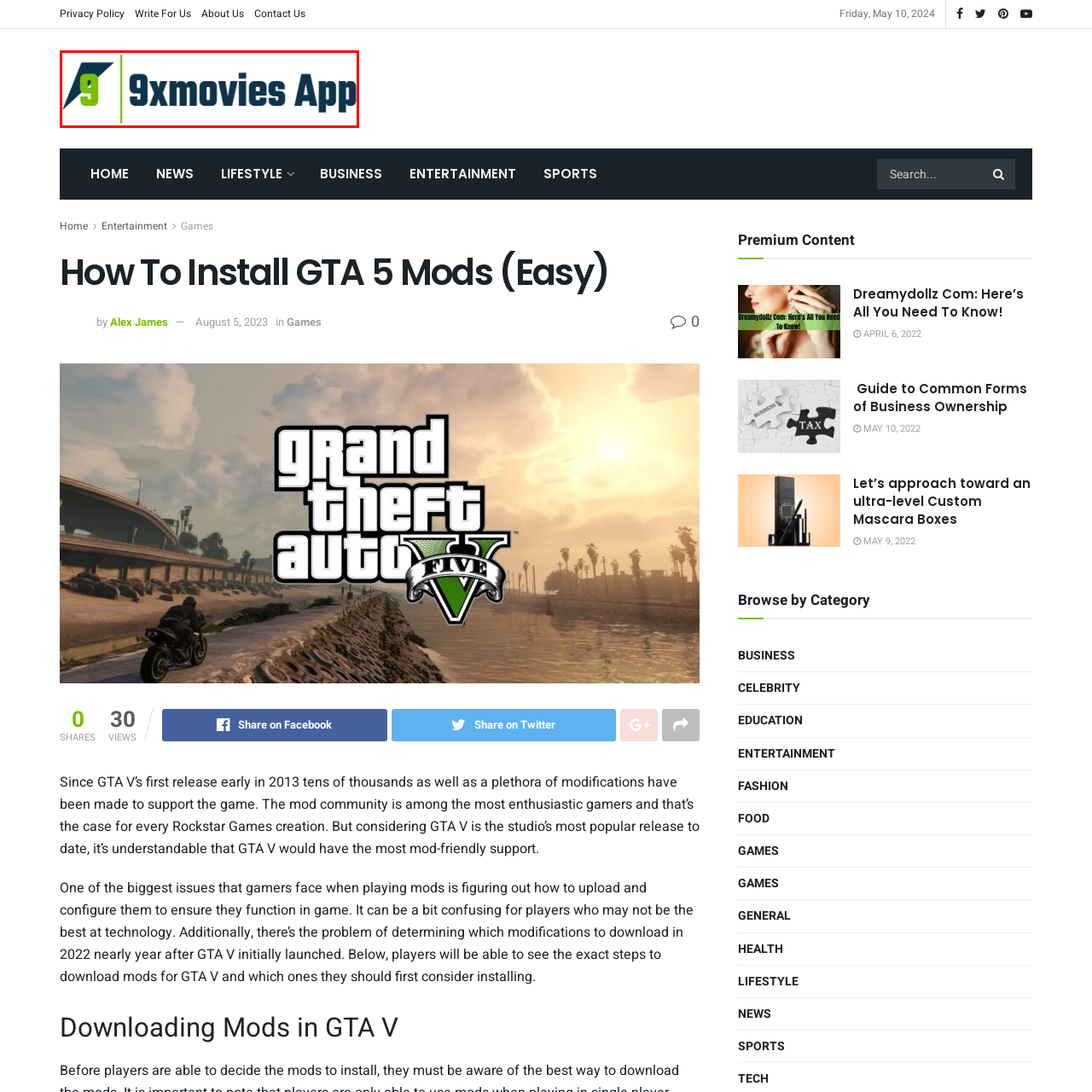Observe the image enclosed by the red rectangle, What is the text color of '9xmovies App'?
 Give a single word or phrase as your answer.

Navy blue